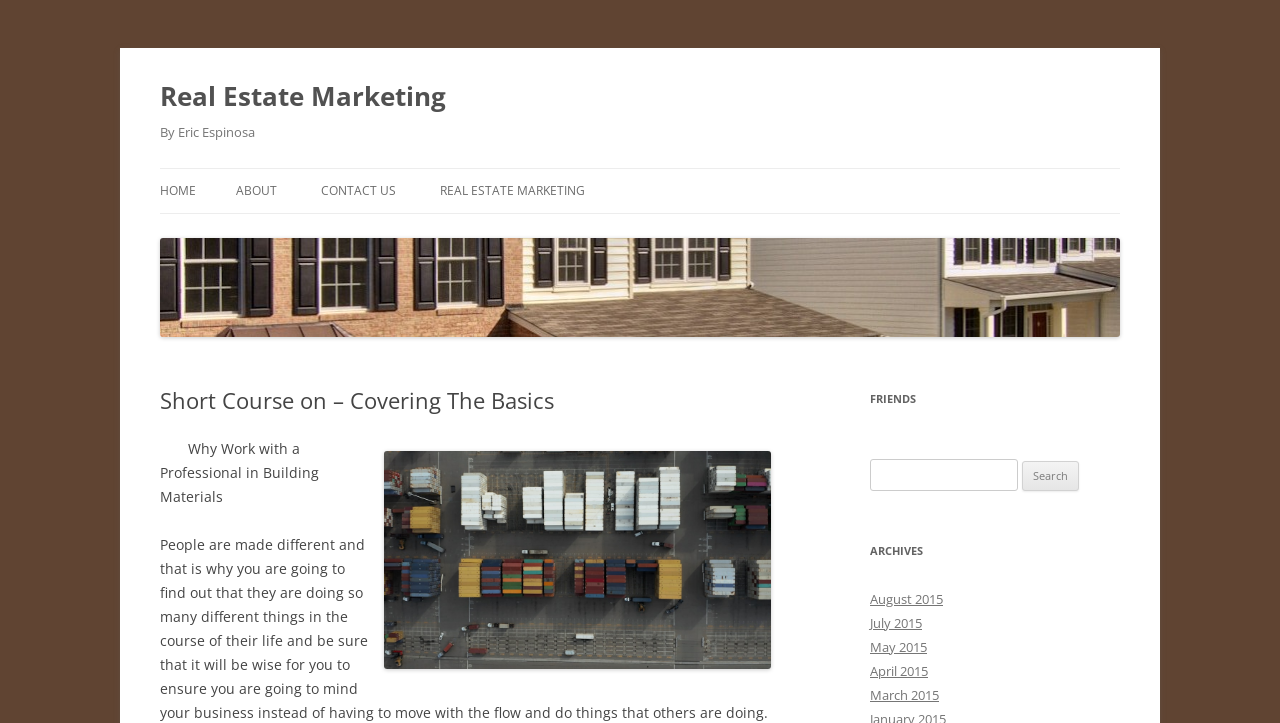Based on the image, provide a detailed and complete answer to the question: 
What is the topic of the short course?

The topic of the short course is mentioned in the heading 'Short Course on – Covering The Basics' which is located above the image. The topic is further emphasized by the presence of the link 'REAL ESTATE MARKETING' on the top navigation bar.